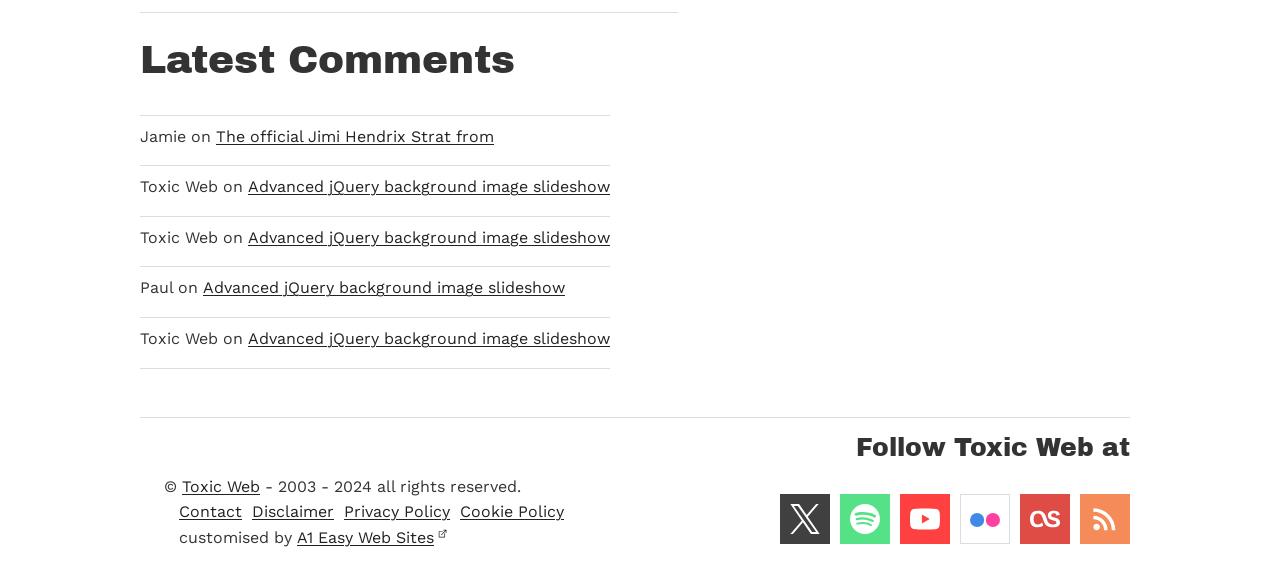Determine the bounding box coordinates for the region that must be clicked to execute the following instruction: "Follow Toxic Web on RSS feed".

[0.844, 0.861, 0.883, 0.948]